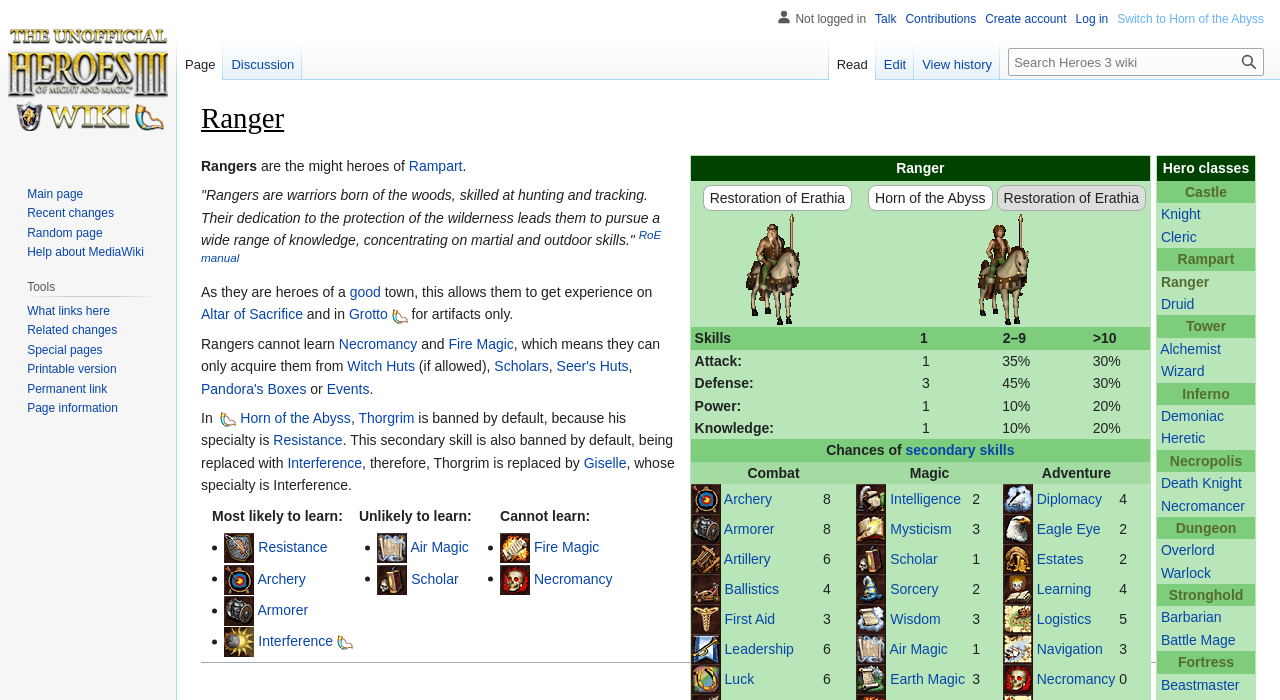Please mark the bounding box coordinates of the area that should be clicked to carry out the instruction: "Click on the 'Female Ranger' link".

[0.763, 0.372, 0.804, 0.395]